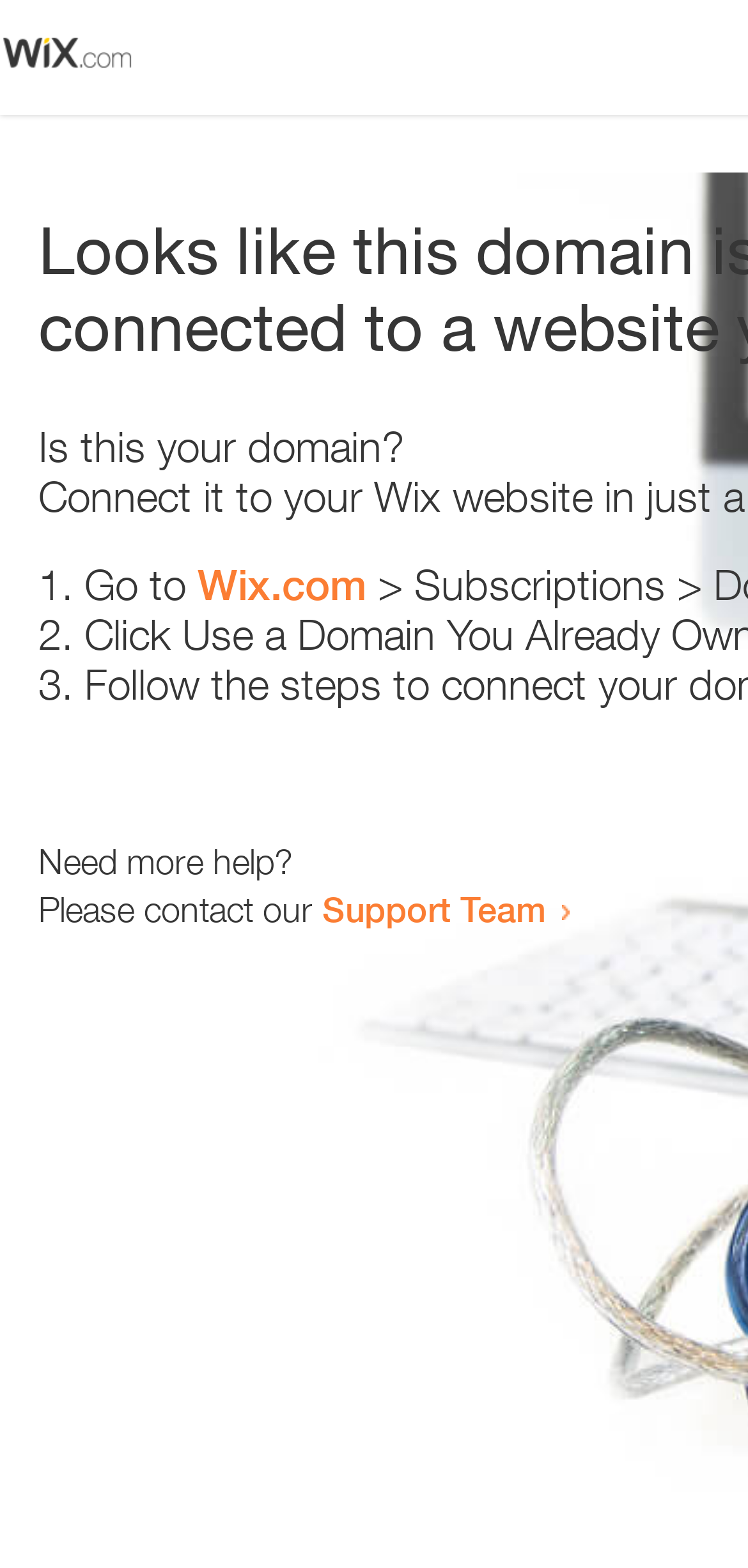Reply to the question below using a single word or brief phrase:
How many steps are provided?

3